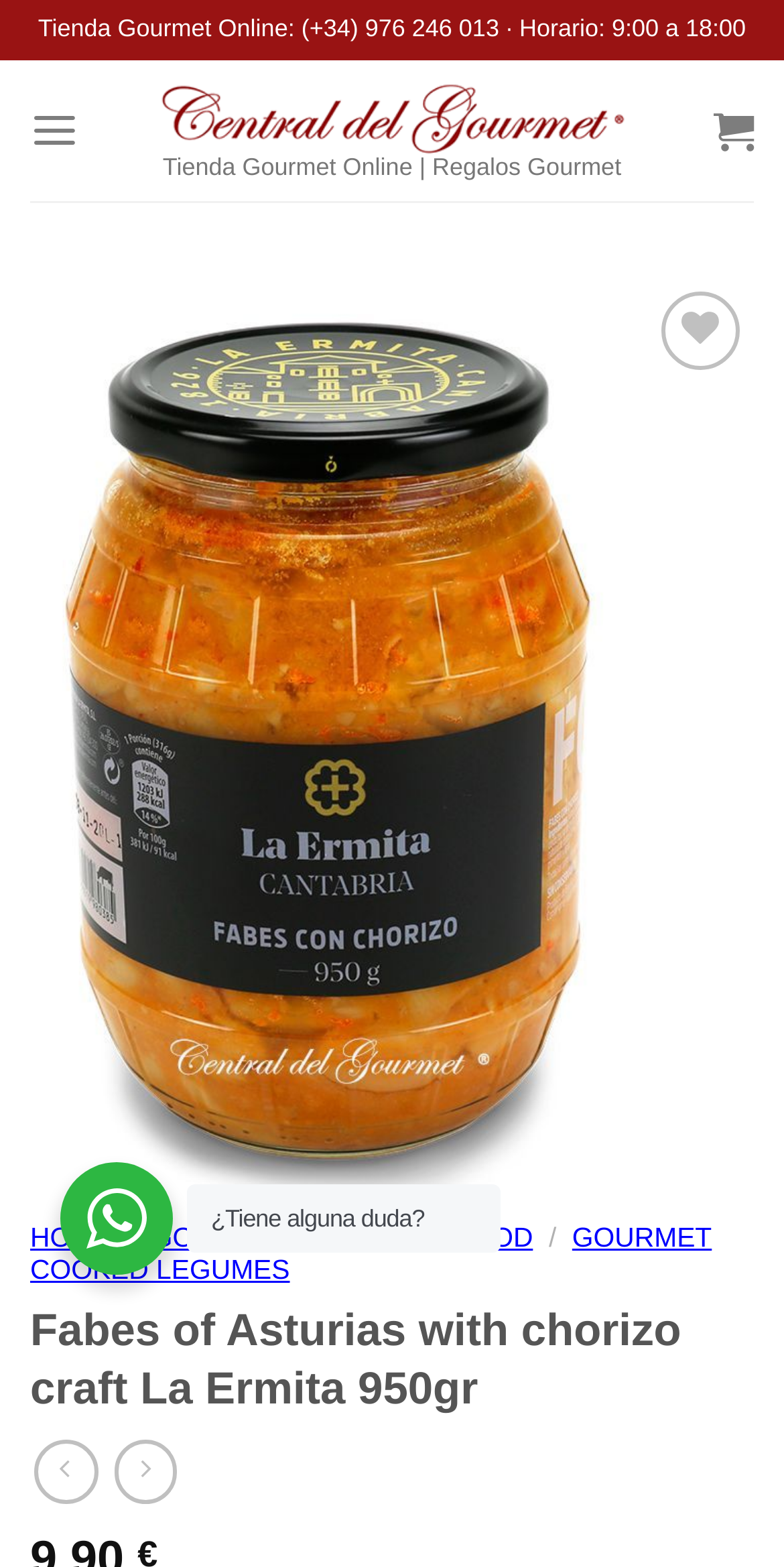Determine the main heading text of the webpage.

Fabes of Asturias with chorizo craft La Ermita 950gr